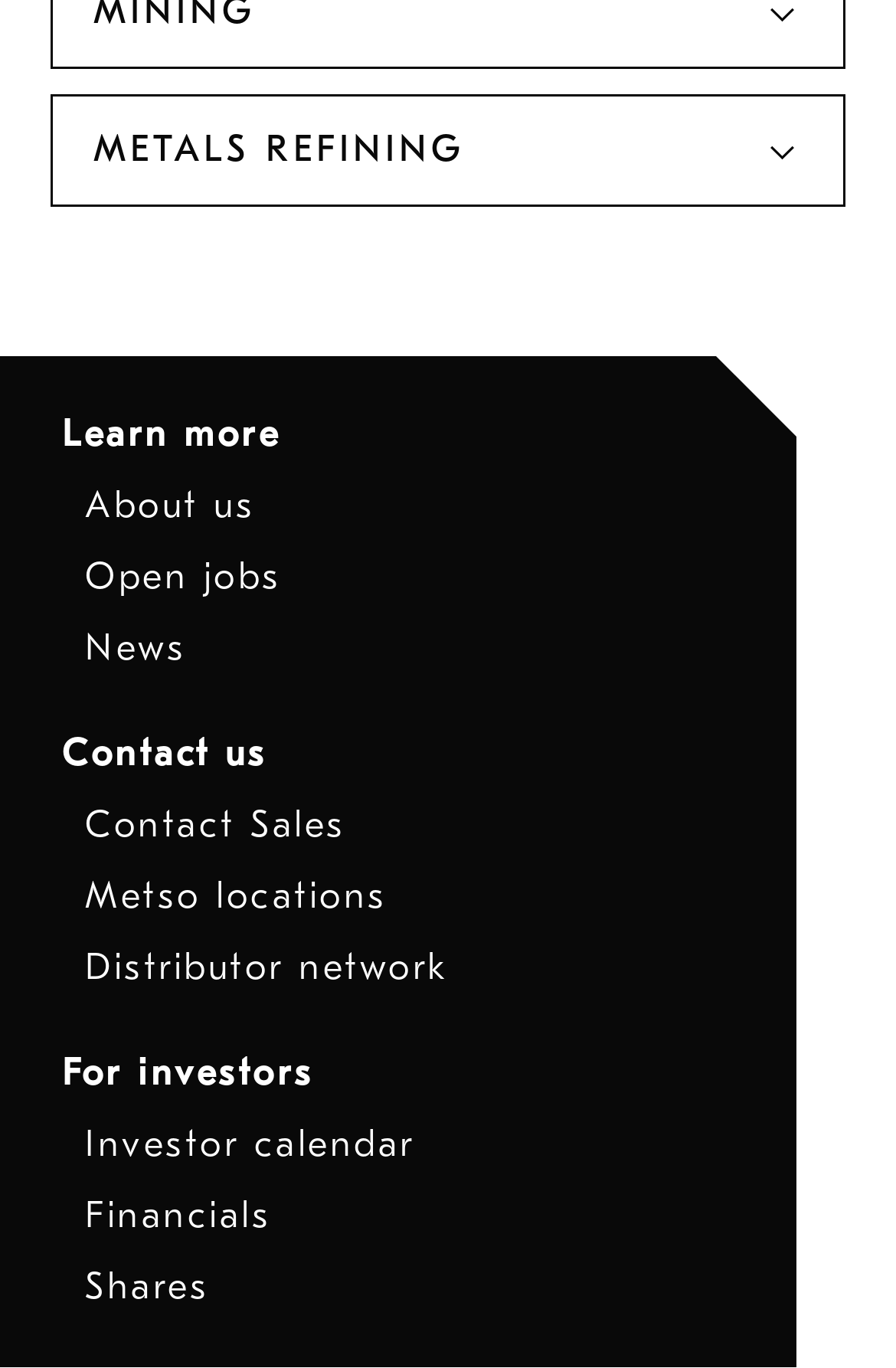Determine the bounding box coordinates in the format (top-left x, top-left y, bottom-right x, bottom-right y). Ensure all values are floating point numbers between 0 and 1. Identify the bounding box of the UI element described by: Contact us

[0.069, 0.536, 0.297, 0.566]